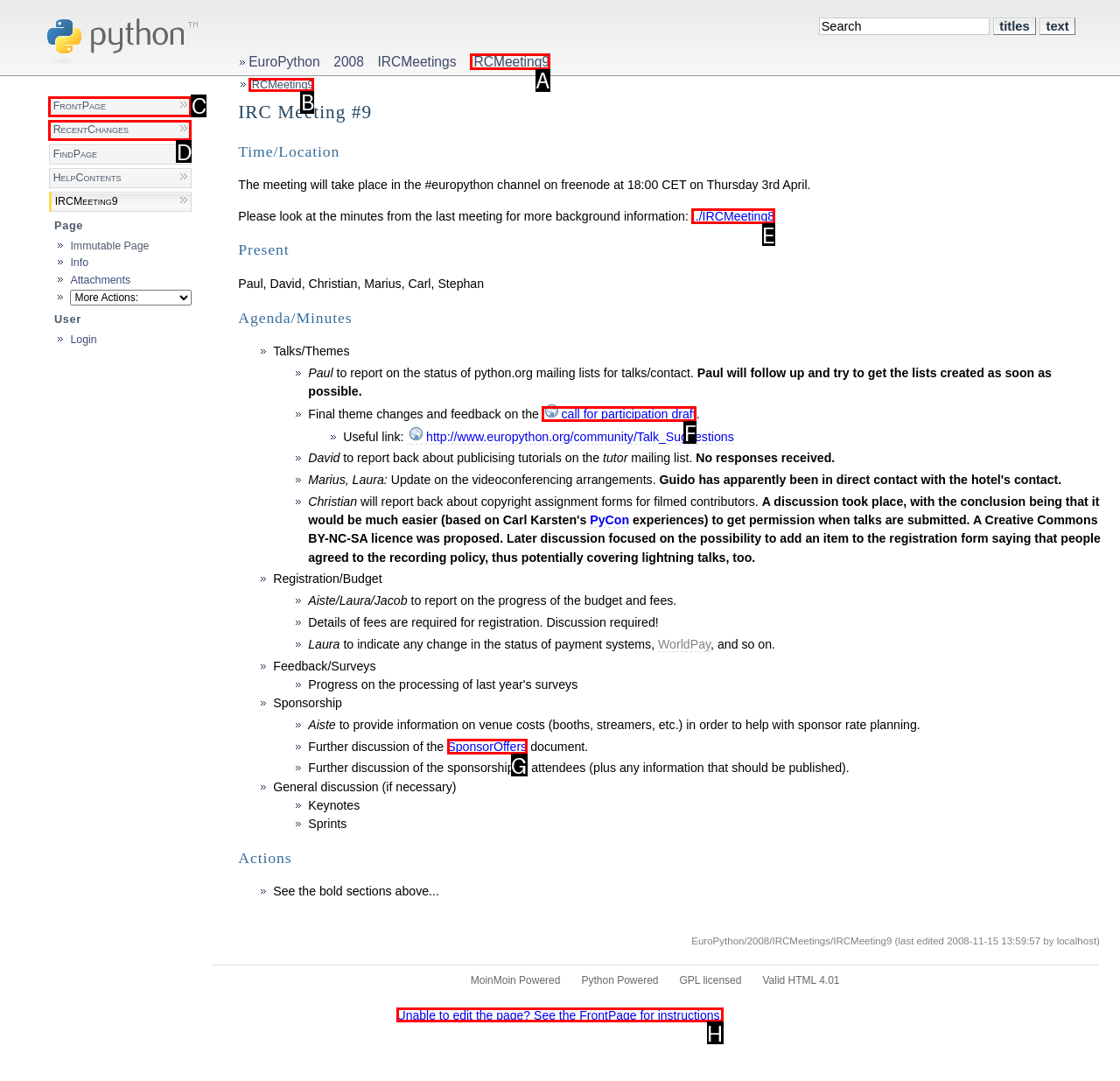Tell me which one HTML element I should click to complete the following instruction: View IRCMeeting9 details
Answer with the option's letter from the given choices directly.

A